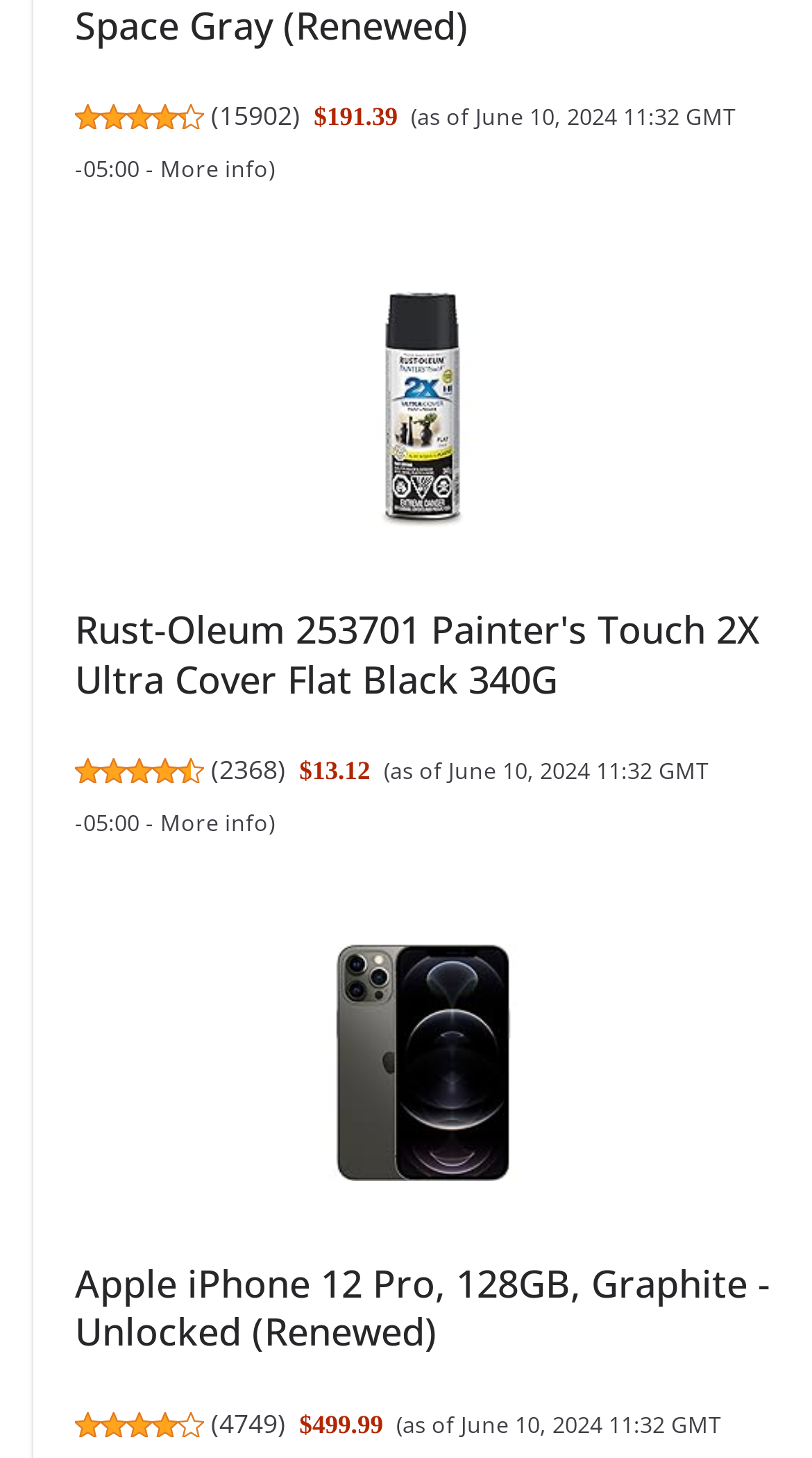What is the name of the product with 4.5 out of 5 stars?
From the details in the image, provide a complete and detailed answer to the question.

The product with 4.5 out of 5 stars is Rust-Oleum 253701 Painter's Touch 2X Ultra Cover Flat Black 340G, which can be found in the heading element with the text 'Rust-Oleum 253701 Painter's Touch 2X Ultra Cover Flat Black 340G'.